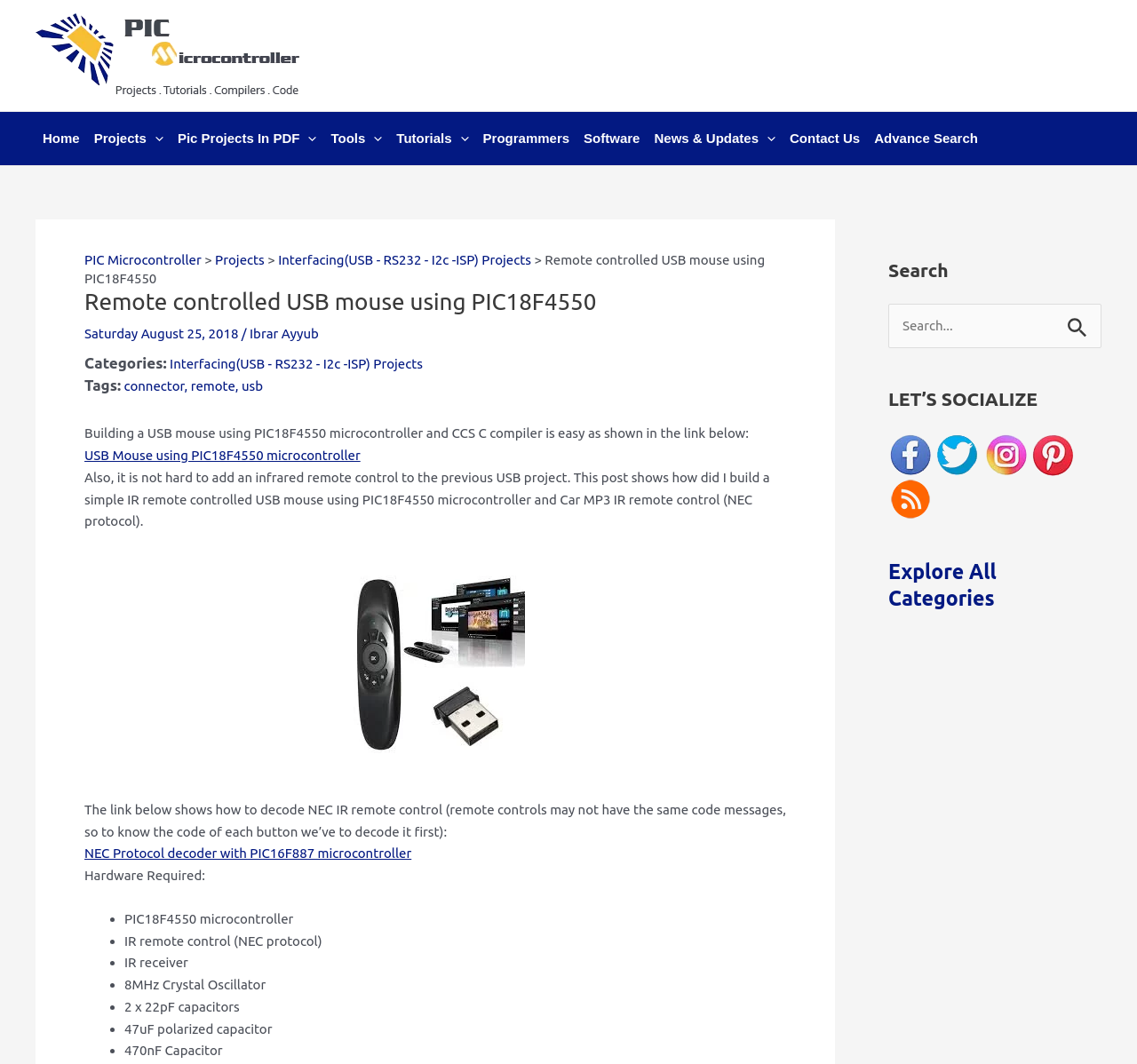Pinpoint the bounding box coordinates of the clickable area needed to execute the instruction: "Read the 'Remote controlled USB mouse using PIC18F4550' post". The coordinates should be specified as four float numbers between 0 and 1, i.e., [left, top, right, bottom].

[0.074, 0.521, 0.691, 0.73]